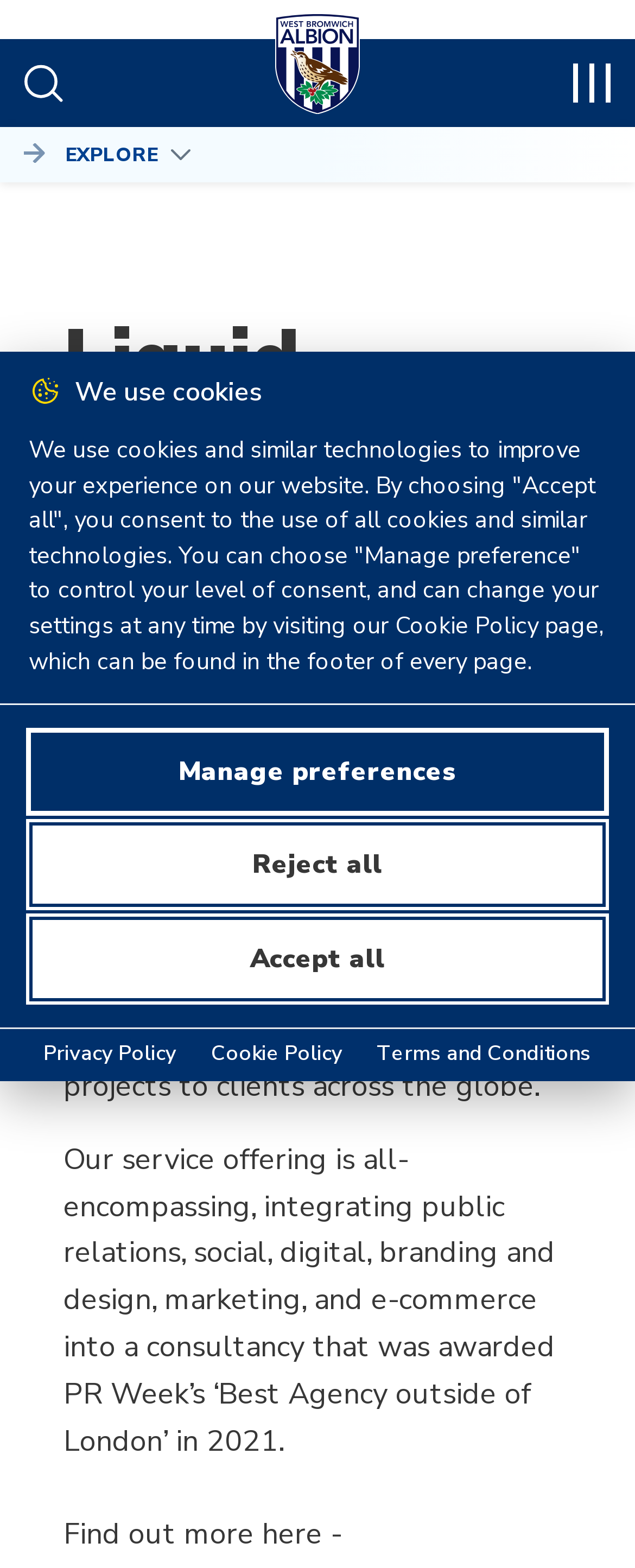What services does Liquid offer?
Please describe in detail the information shown in the image to answer the question.

The services offered by Liquid can be found in the paragraph of text that describes the company. The text mentions that Liquid's service offering is all-encompassing, integrating public relations, social, digital, branding and design, marketing, and e-commerce into a consultancy.